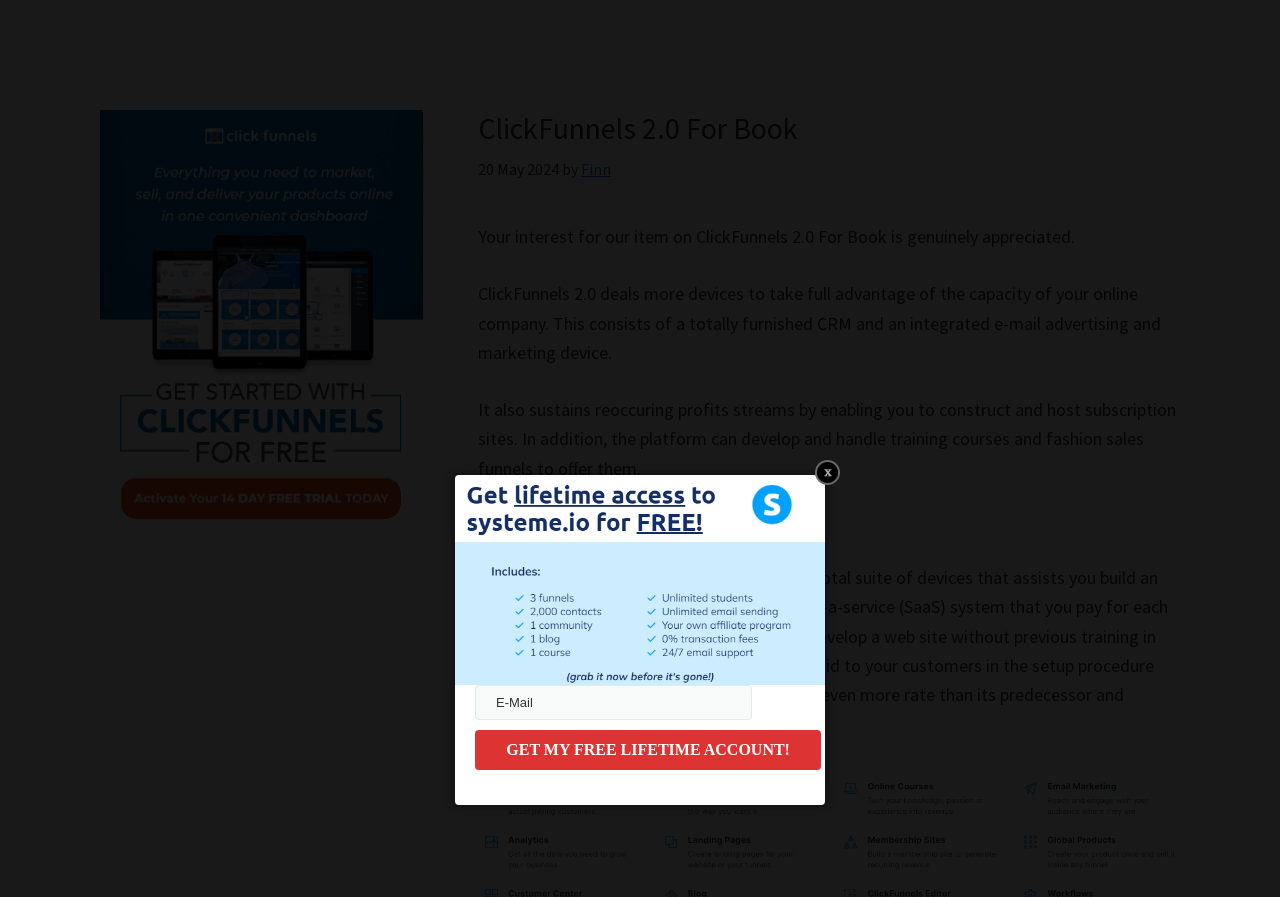What is the purpose of ClickFunnels 2.0? From the image, respond with a single word or brief phrase.

To build an online business